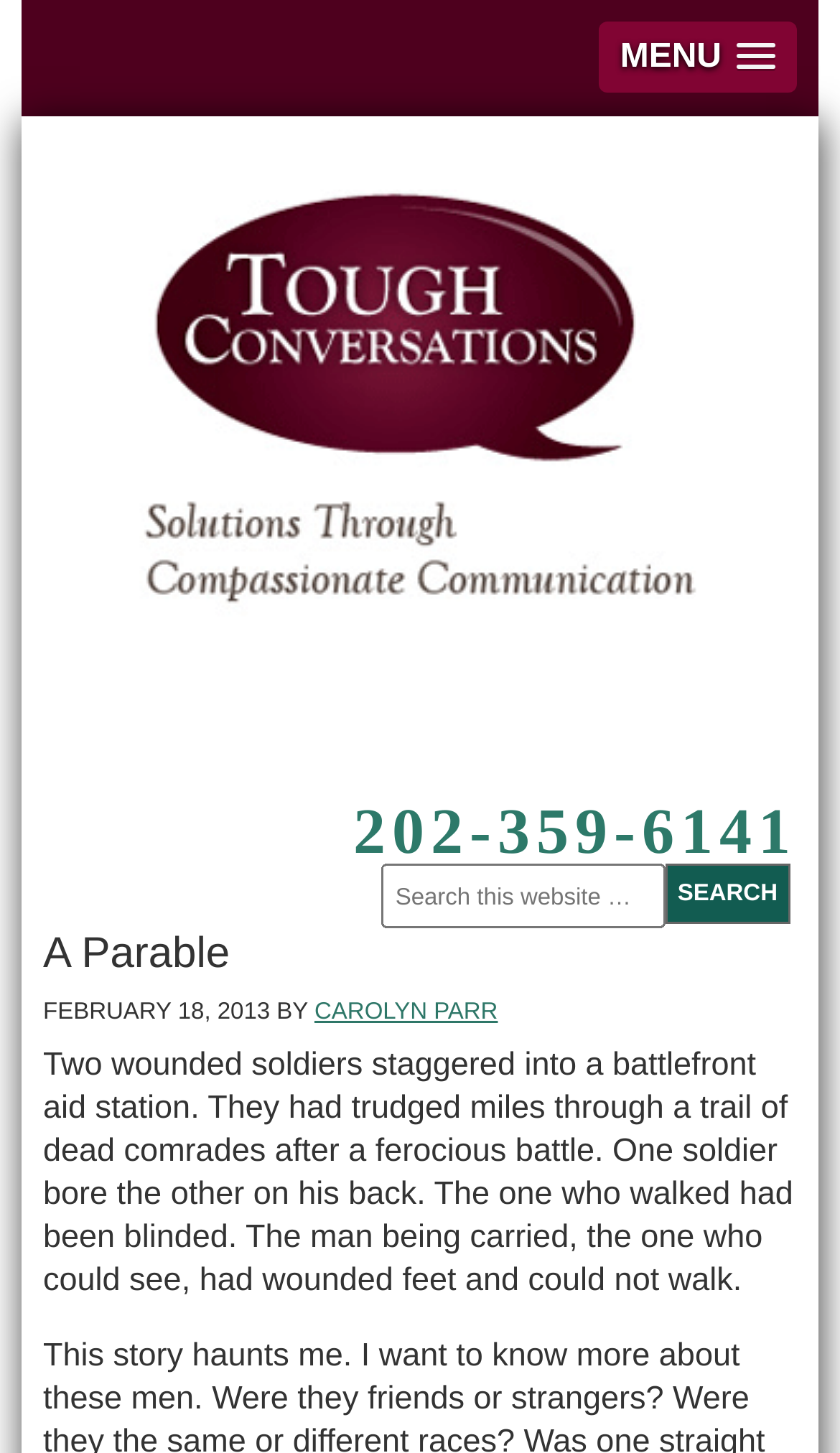What is the purpose of the search box?
Please provide a comprehensive answer to the question based on the webpage screenshot.

I found the purpose of the search box by looking at the searchbox element with the text 'Search this website …' which is located at the top of the webpage.